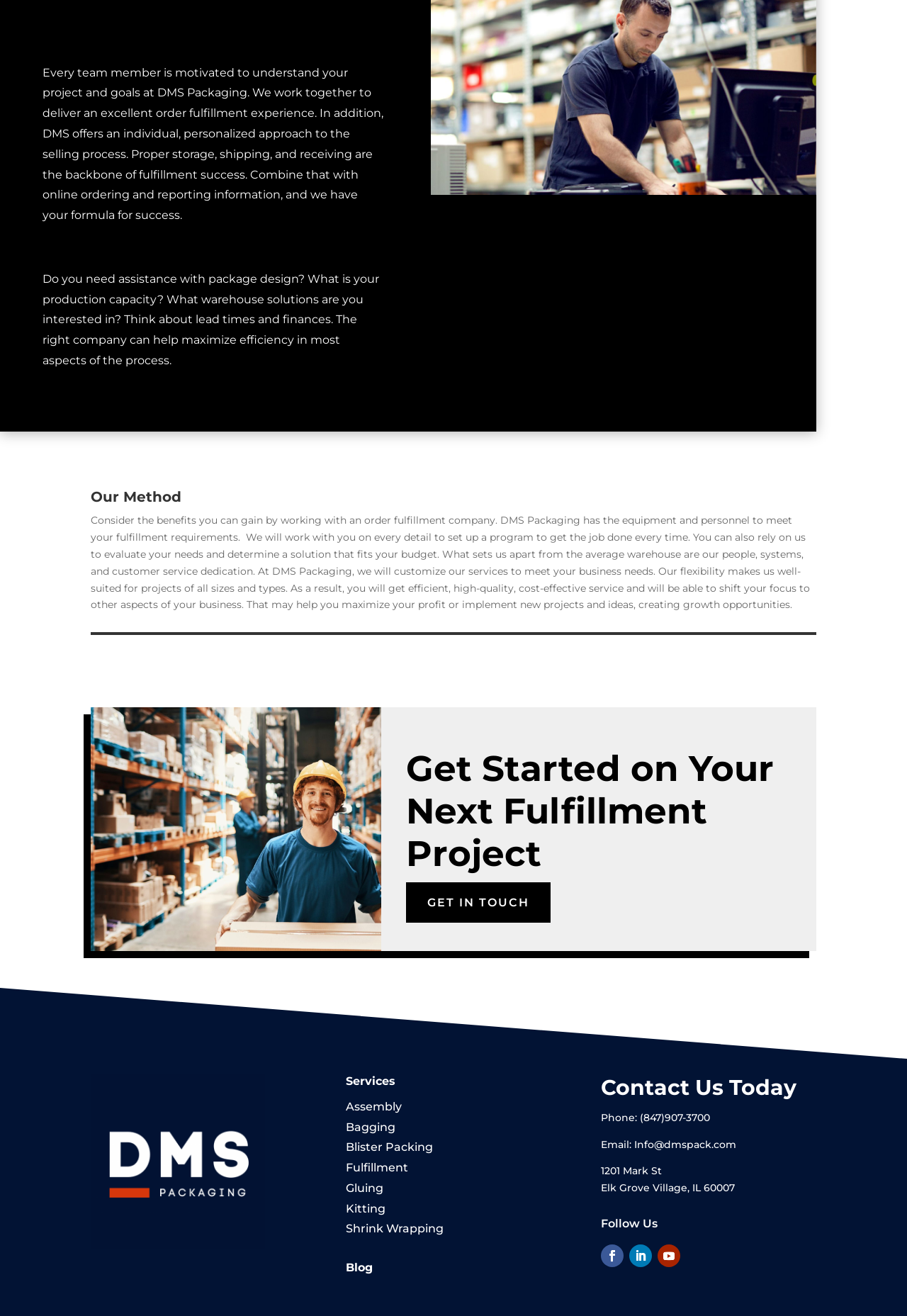Locate the UI element that matches the description Follow in the webpage screenshot. Return the bounding box coordinates in the format (top-left x, top-left y, bottom-right x, bottom-right y), with values ranging from 0 to 1.

[0.694, 0.946, 0.719, 0.963]